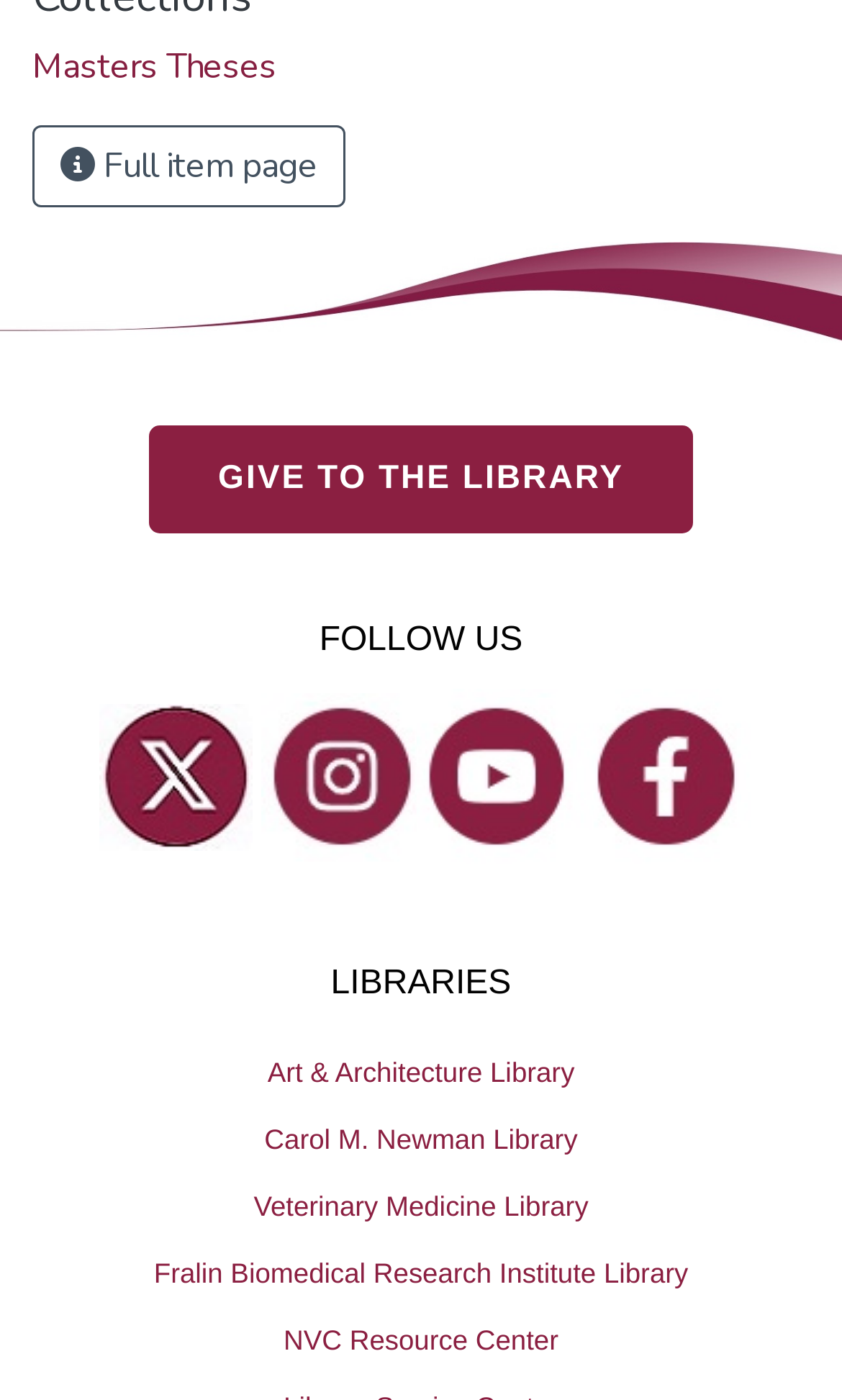Determine the bounding box coordinates of the region to click in order to accomplish the following instruction: "Go to full item page". Provide the coordinates as four float numbers between 0 and 1, specifically [left, top, right, bottom].

[0.038, 0.089, 0.41, 0.147]